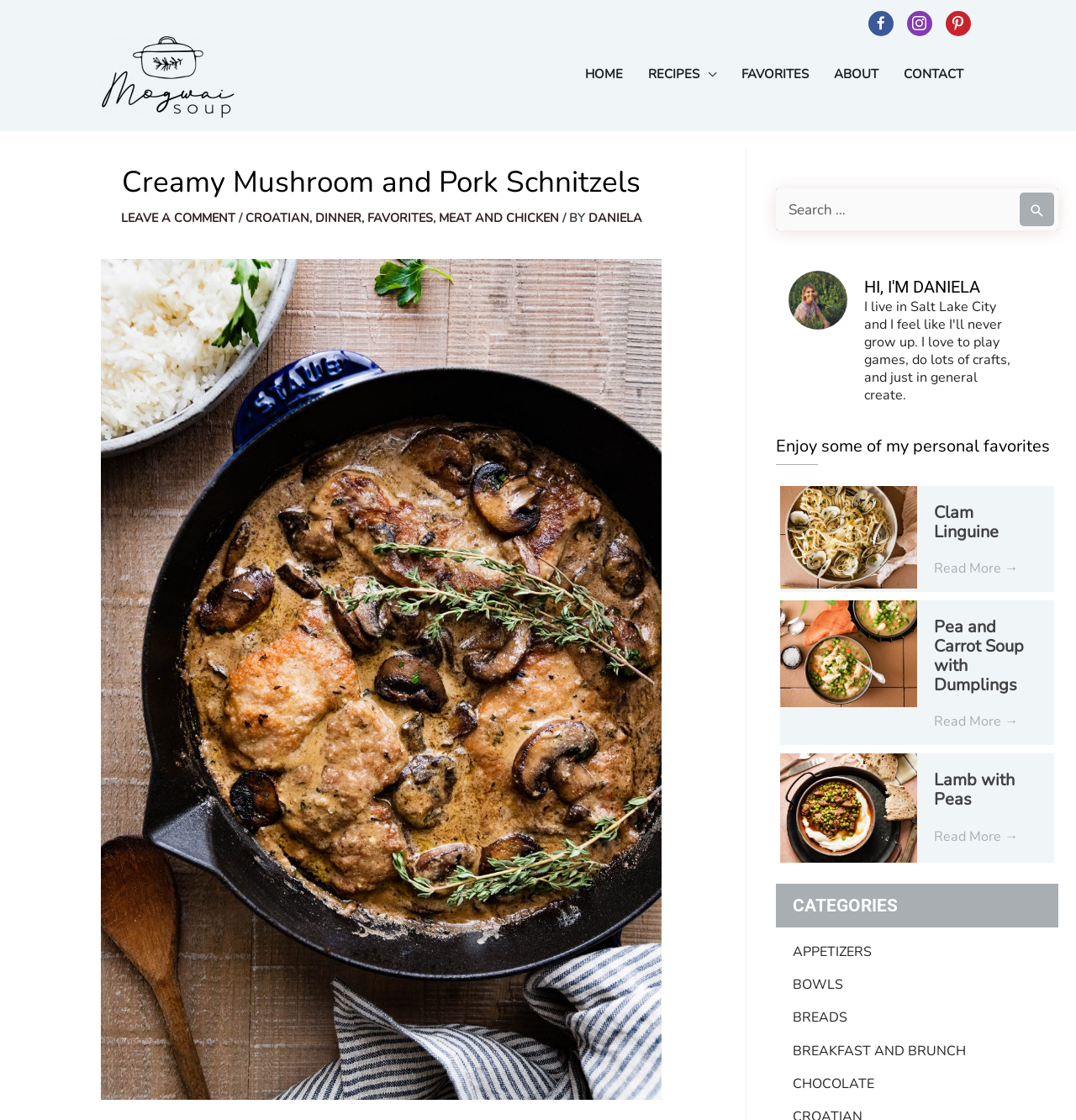Predict the bounding box for the UI component with the following description: "title="Clam Linguine"".

[0.725, 0.434, 0.852, 0.526]